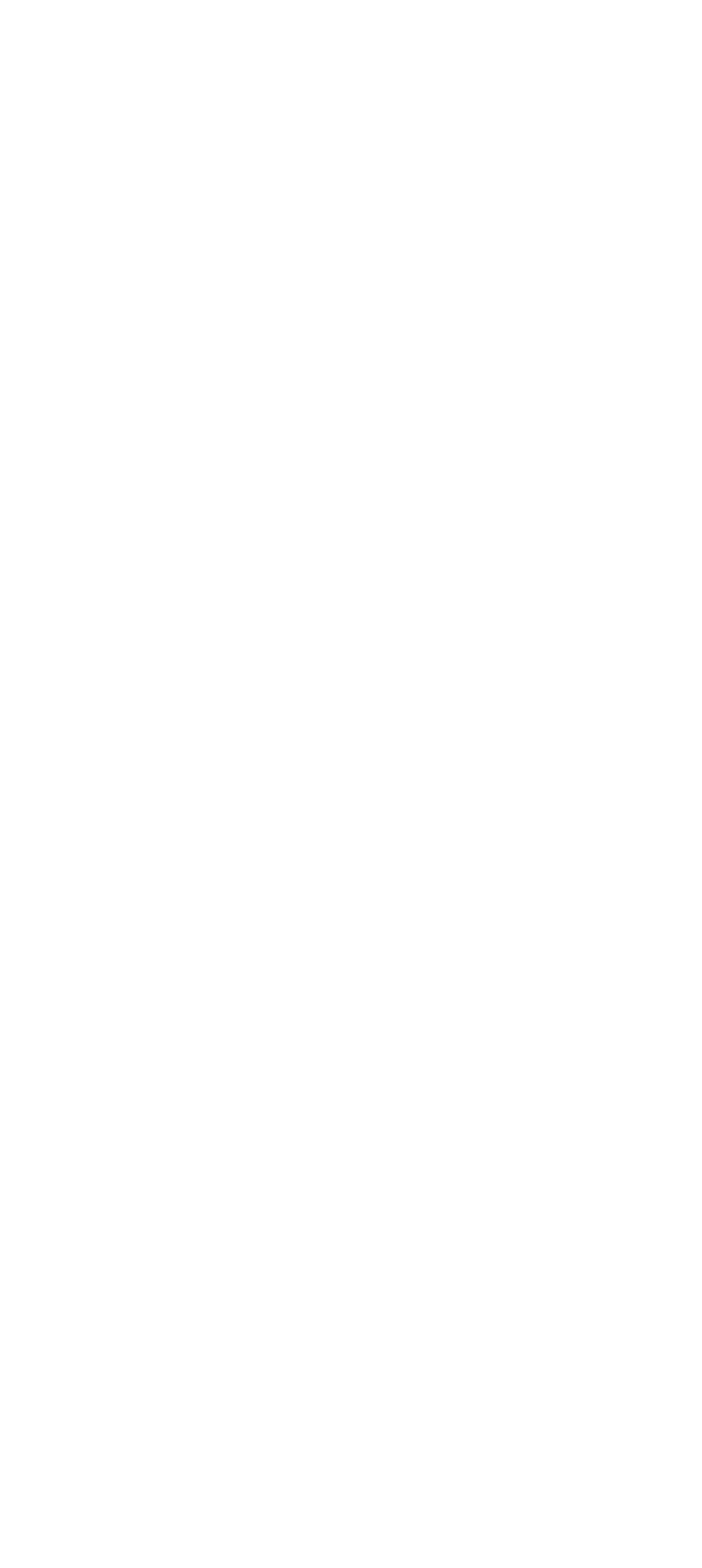What is the quote of the week?
With the help of the image, please provide a detailed response to the question.

I found the quote of the week under the 'QUOTE OF THE WEEK' heading, which is 'Home is the heart of life.' attributed to Terence Conran.